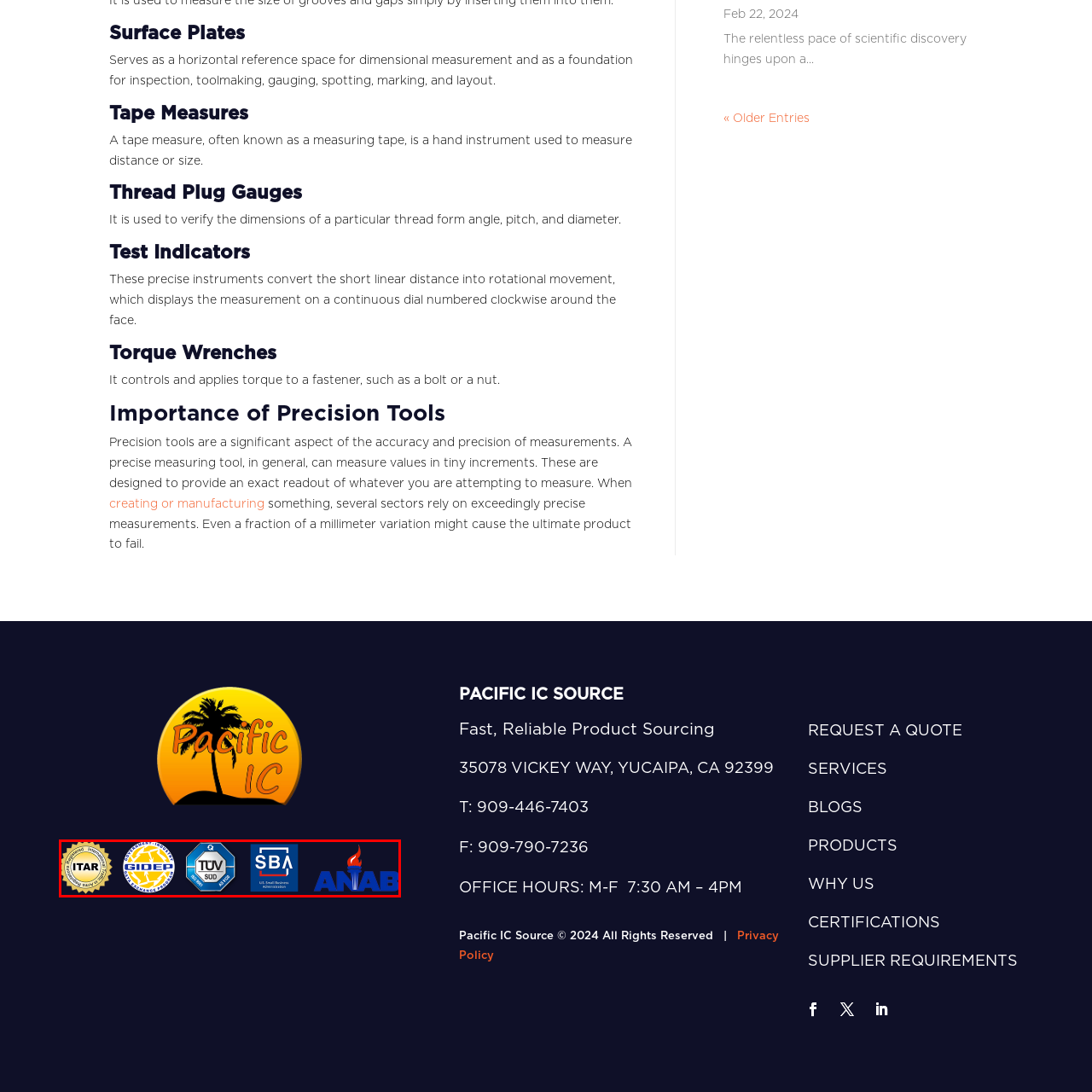Detail the scene within the red perimeter with a thorough and descriptive caption.

The image features a collection of certification logos showcasing organizational affiliations and quality standards. From left to right, the logos include:

1. **ITAR** (International Traffic in Arms Regulations) - Symbolizes compliance with U.S. export laws concerning defense-related articles and services.
2. **GIDEP** (Government-Industry Data Exchange Program) - Indicates participation in a program aimed at reducing costs by sharing critical data related to the reliability of components.
3. **TÜV SÜD** - Represents a globally recognized testing and certification group, known for ensuring product safety and performance.
4. **SBA** (Small Business Administration) - Highlights a connection to U.S. federal assistance for small businesses, promoting entrepreneurship and economic growth.
5. **ANAB** (ANSI National Accreditation Board) - Signifies accreditation for conformity assessment bodies, ensuring they operate effectively and competently.

These logos emphasize the commitment to quality, safety, and regulatory standards, which are essential for businesses involved in manufacturing and inspection services.